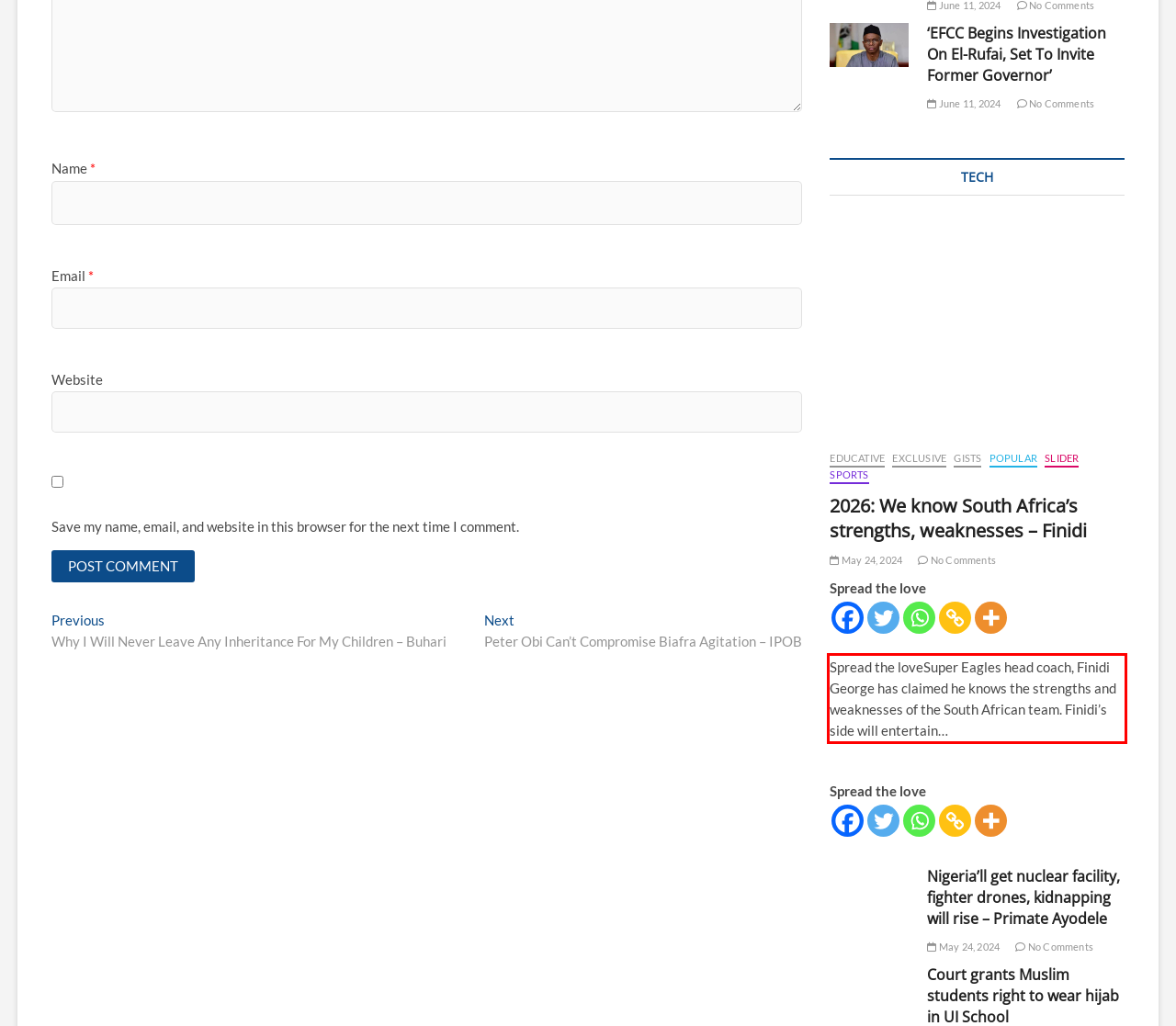You are provided with a screenshot of a webpage that includes a red bounding box. Extract and generate the text content found within the red bounding box.

Spread the loveSuper Eagles head coach, Finidi George has claimed he knows the strengths and weaknesses of the South African team. Finidi’s side will entertain…